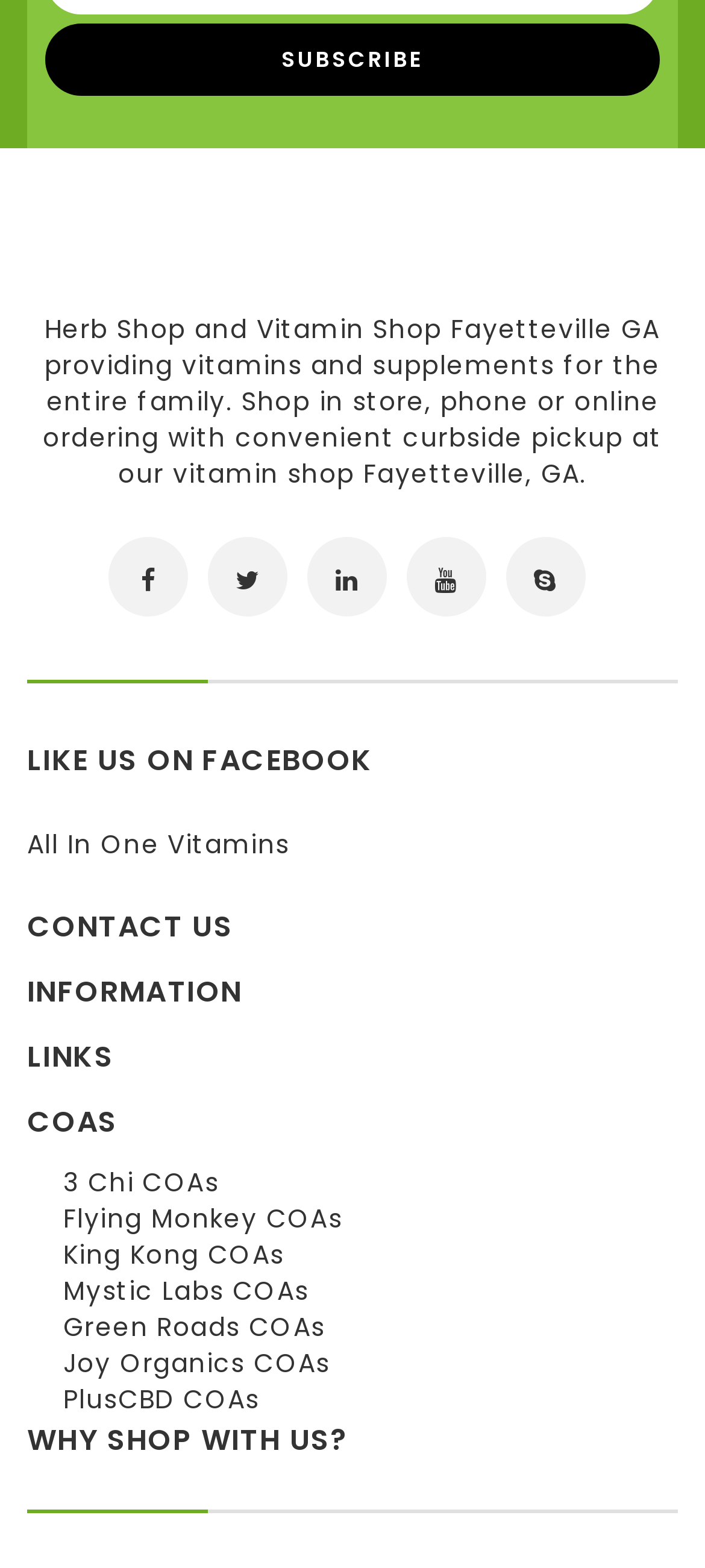Extract the bounding box coordinates for the HTML element that matches this description: "All In One Vitamins". The coordinates should be four float numbers between 0 and 1, i.e., [left, top, right, bottom].

[0.038, 0.527, 0.411, 0.55]